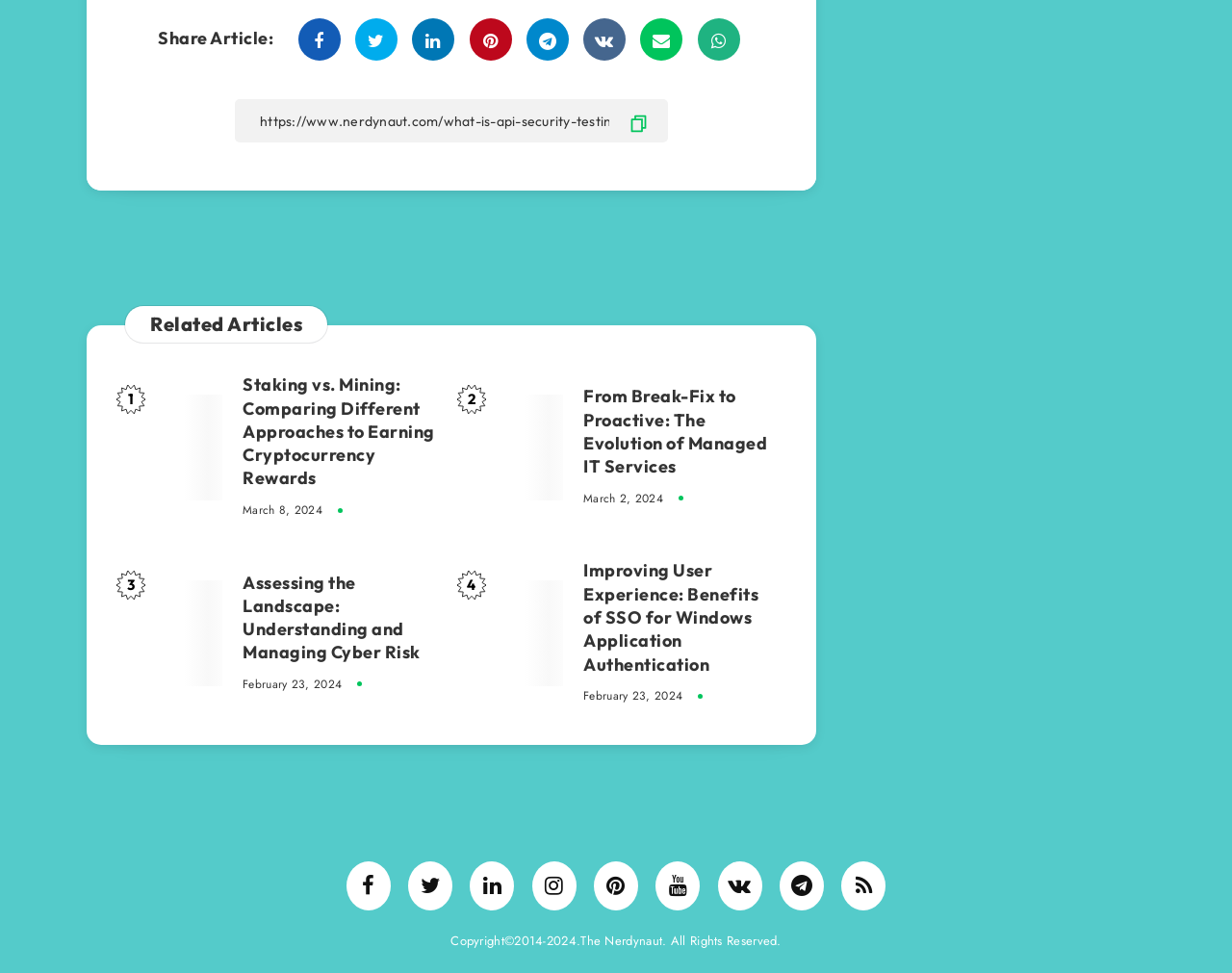Please identify the bounding box coordinates of the region to click in order to complete the task: "Read related article 'Staking vs. Mining: Comparing Different Approaches to Earning Cryptocurrency Rewards'". The coordinates must be four float numbers between 0 and 1, specified as [left, top, right, bottom].

[0.102, 0.404, 0.181, 0.515]